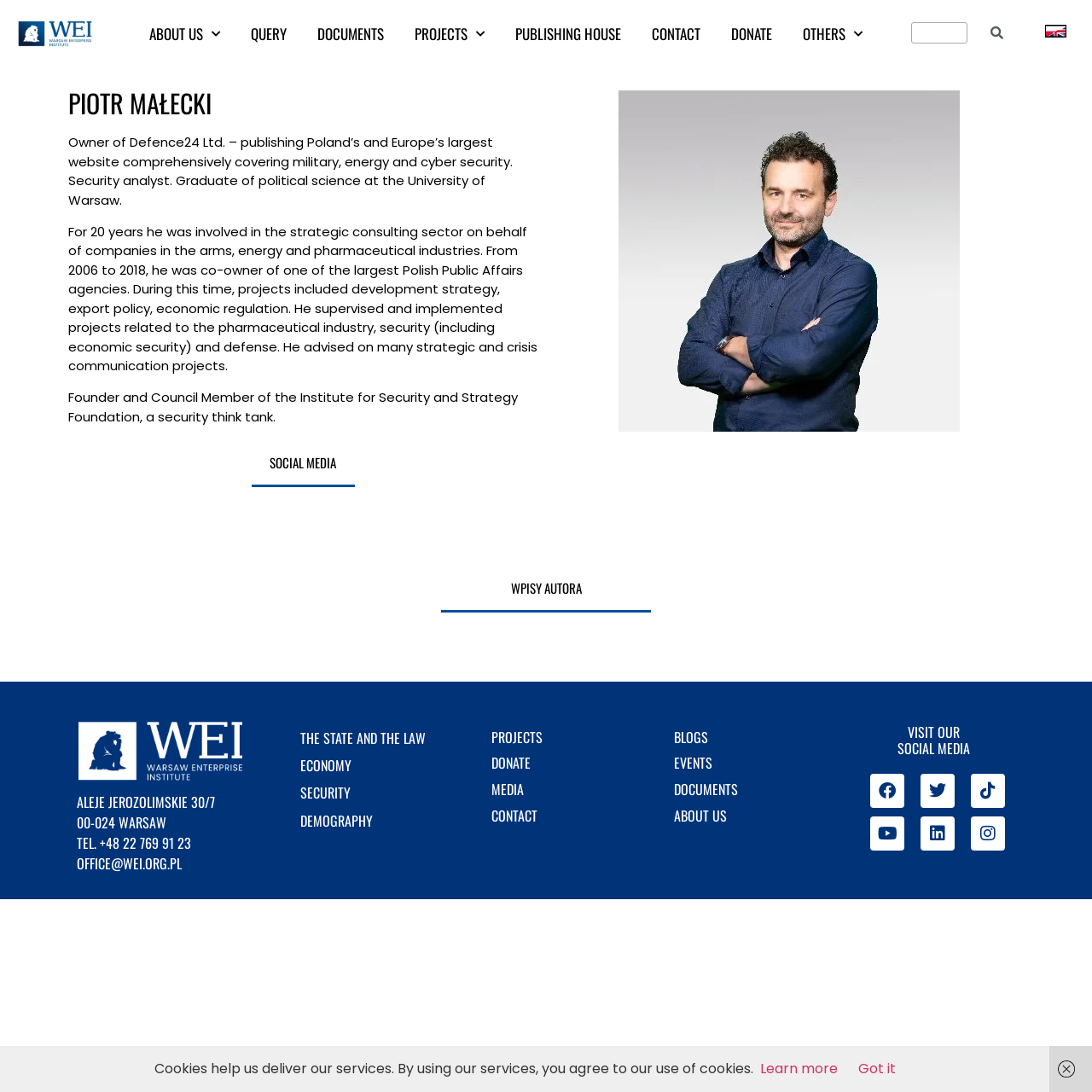Show the bounding box coordinates for the element that needs to be clicked to execute the following instruction: "Search for something". Provide the coordinates in the form of four float numbers between 0 and 1, i.e., [left, top, right, bottom].

[0.834, 0.019, 0.941, 0.04]